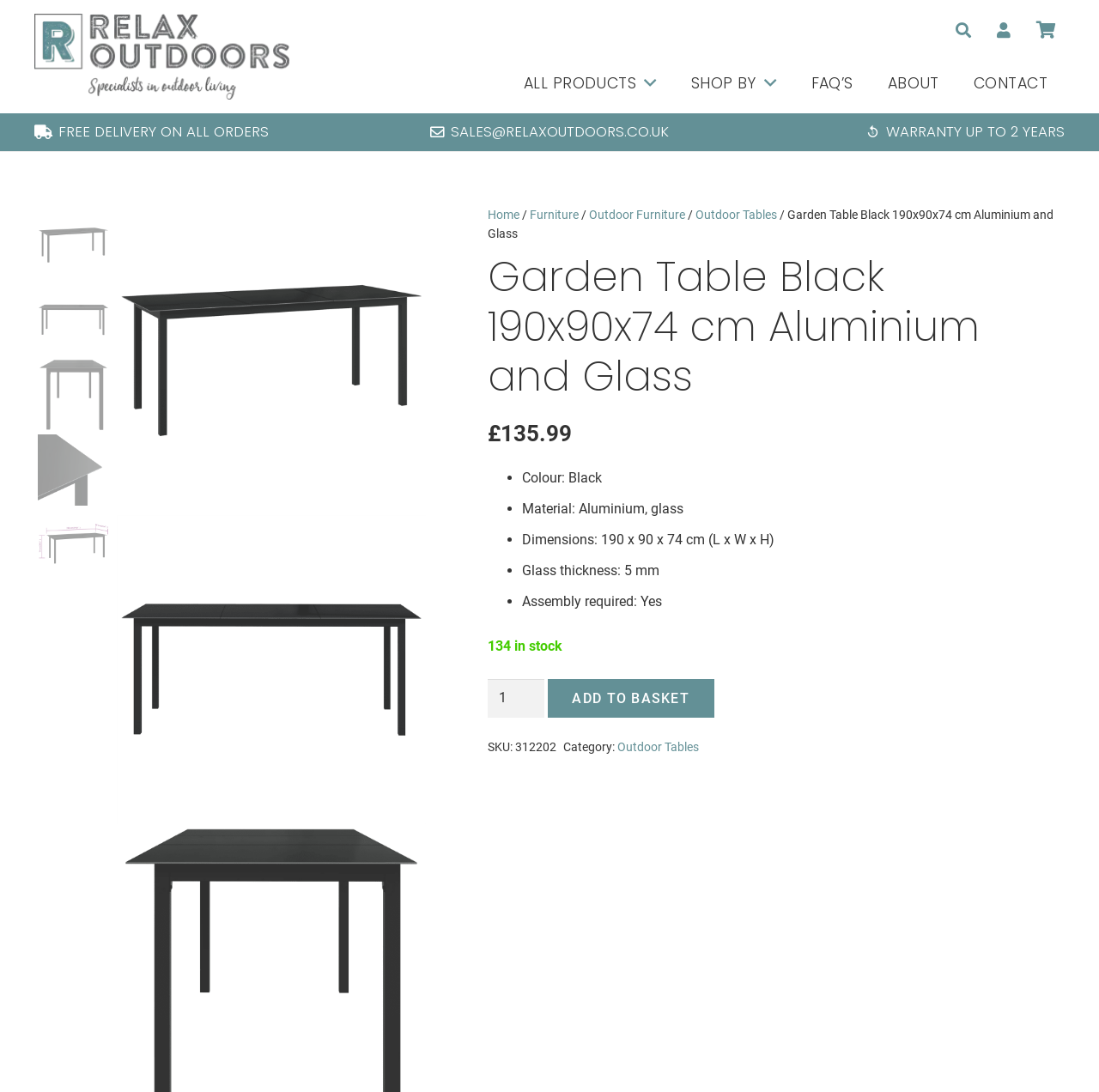Extract the bounding box coordinates for the described element: "collectible jewelry". The coordinates should be represented as four float numbers between 0 and 1: [left, top, right, bottom].

None